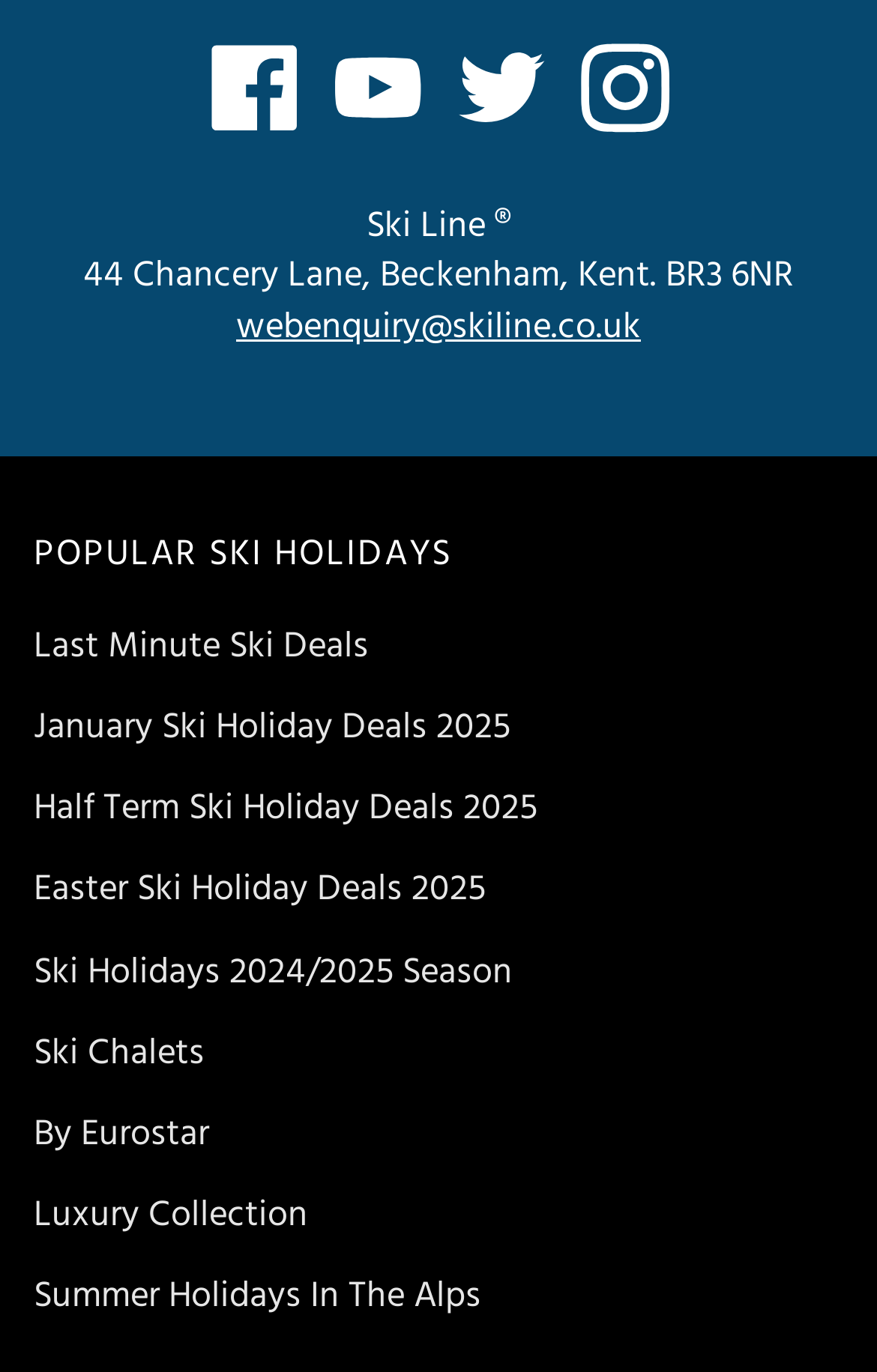Are there any social media links?
Answer the question with a thorough and detailed explanation.

The webpage contains links to the company's social media profiles, including Facebook, YouTube, Twitter, and Instagram, which can be found at the top of the webpage.